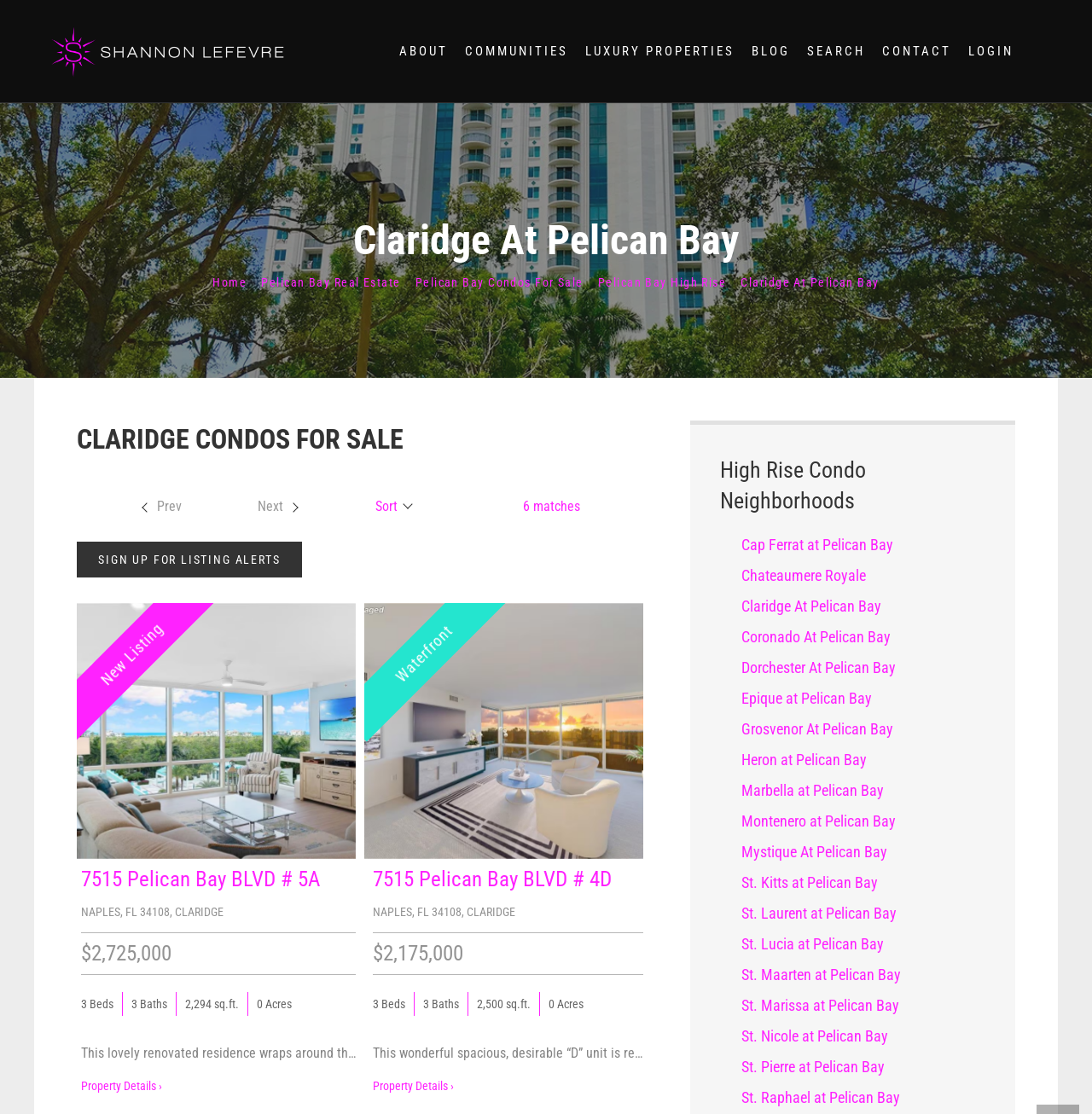Please find the bounding box coordinates of the section that needs to be clicked to achieve this instruction: "Click on the '7515 Pelican Bay BLVD # 5A' link".

[0.074, 0.778, 0.293, 0.8]